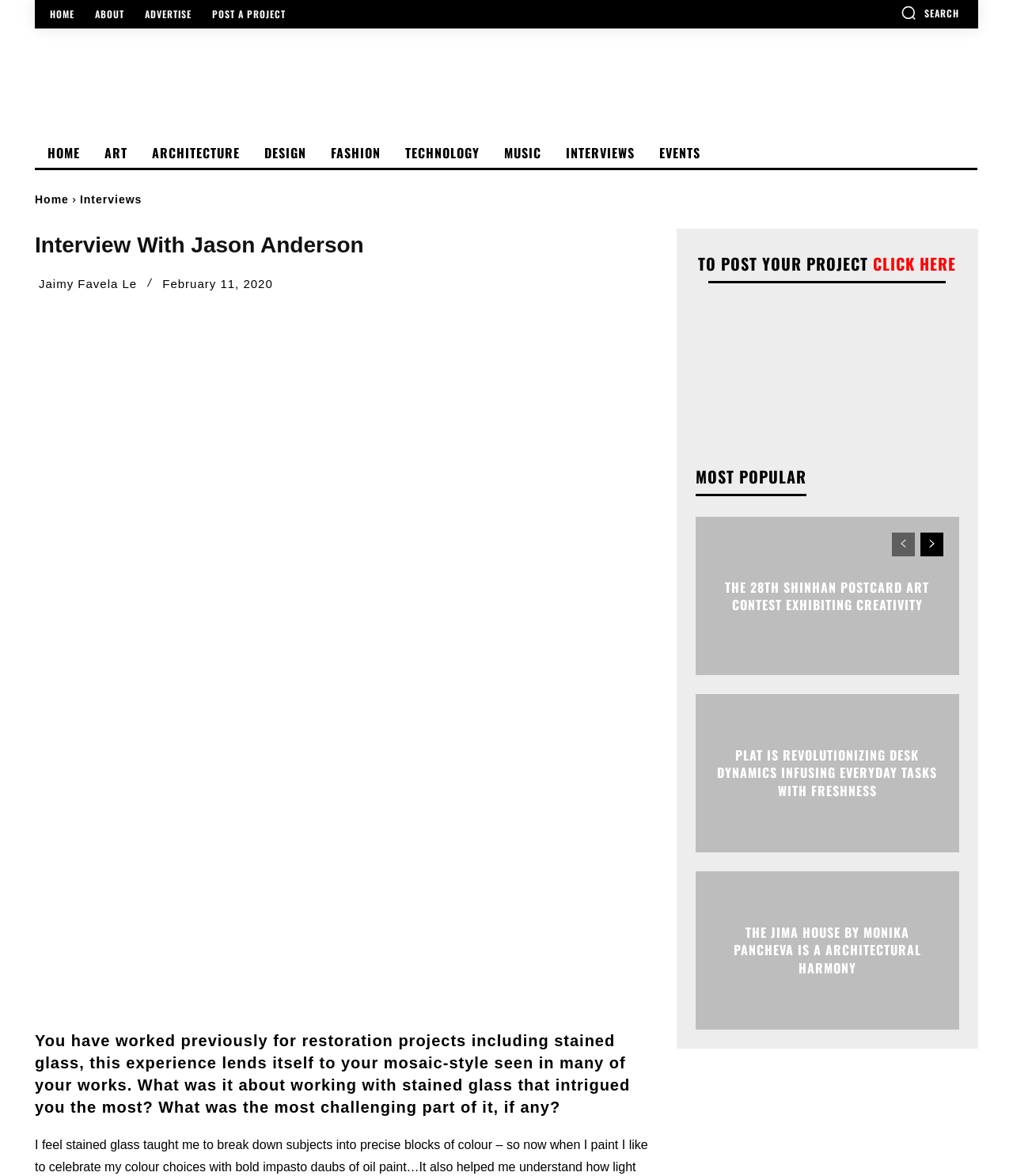Please specify the bounding box coordinates of the clickable region necessary for completing the following instruction: "Read the interview with Jason Anderson". The coordinates must consist of four float numbers between 0 and 1, i.e., [left, top, right, bottom].

[0.034, 0.194, 0.359, 0.223]